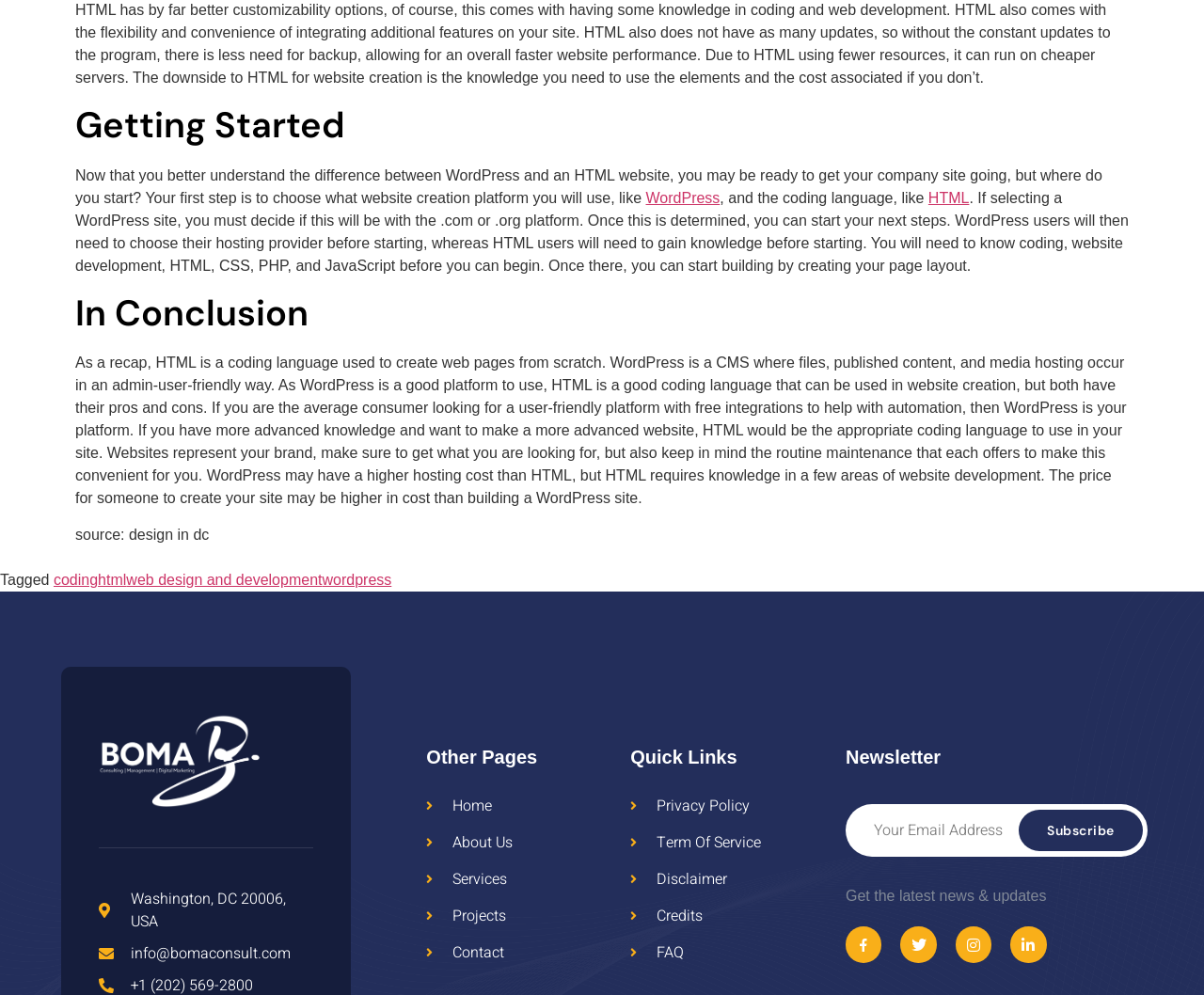Locate the bounding box coordinates of the element you need to click to accomplish the task described by this instruction: "Click on the WordPress link".

[0.536, 0.191, 0.598, 0.207]